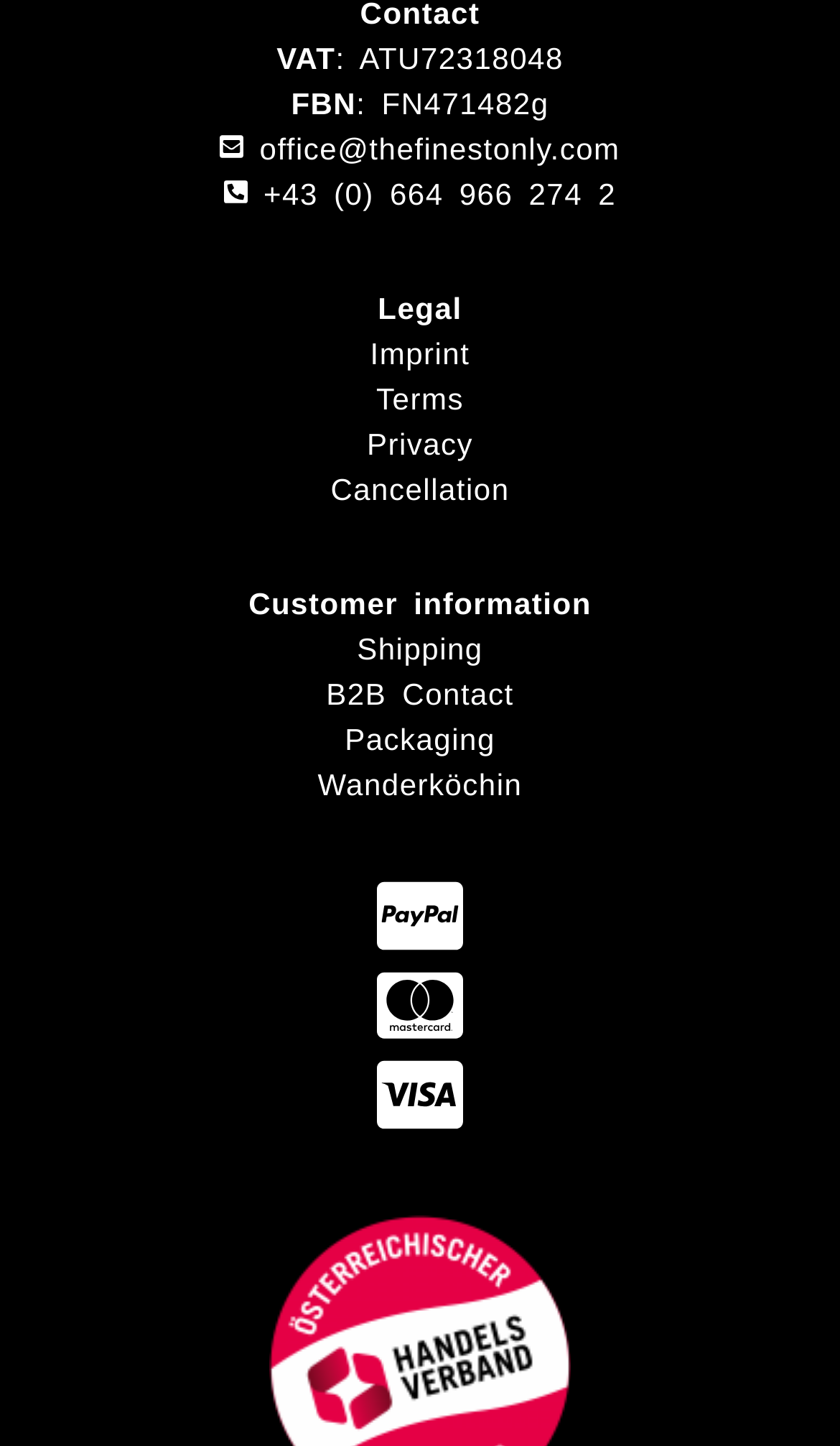Find the bounding box coordinates of the UI element according to this description: "B2B Contact".

[0.388, 0.468, 0.612, 0.492]